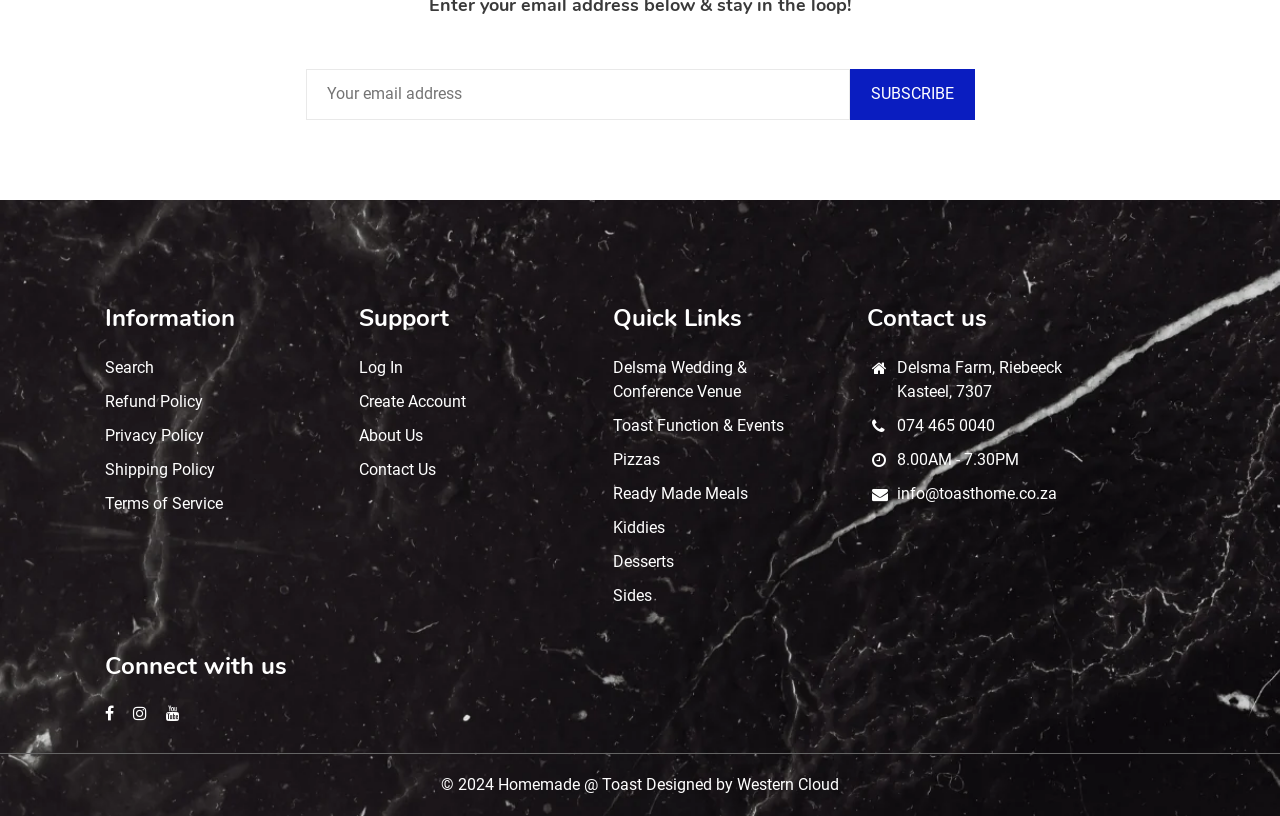Using the webpage screenshot, find the UI element described by Delsma Wedding & Conference Venue. Provide the bounding box coordinates in the format (top-left x, top-left y, bottom-right x, bottom-right y), ensuring all values are floating point numbers between 0 and 1.

[0.479, 0.487, 0.584, 0.54]